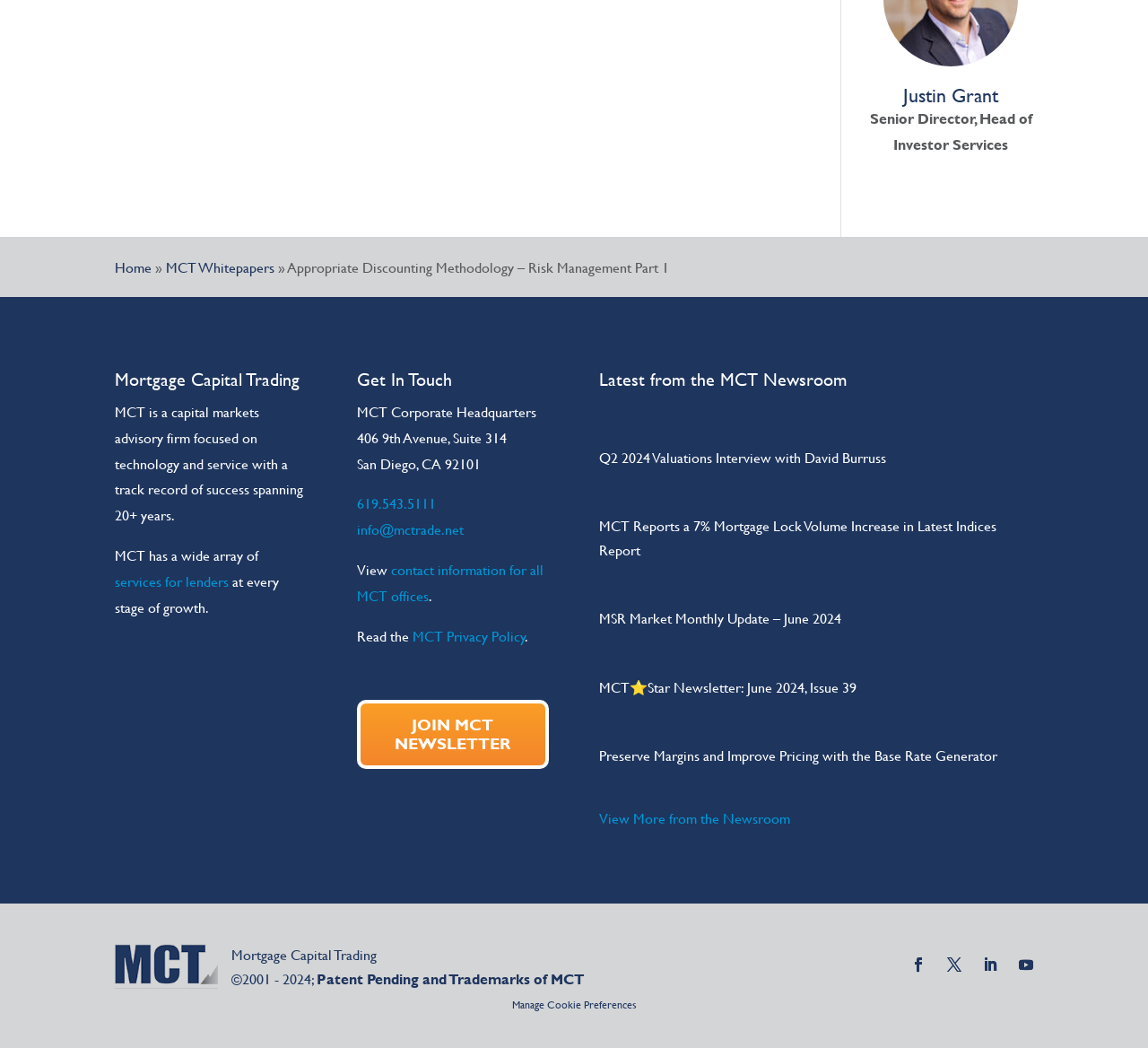Identify the bounding box coordinates of the HTML element based on this description: "Manage Cookie Preferences".

[0.446, 0.951, 0.554, 0.966]